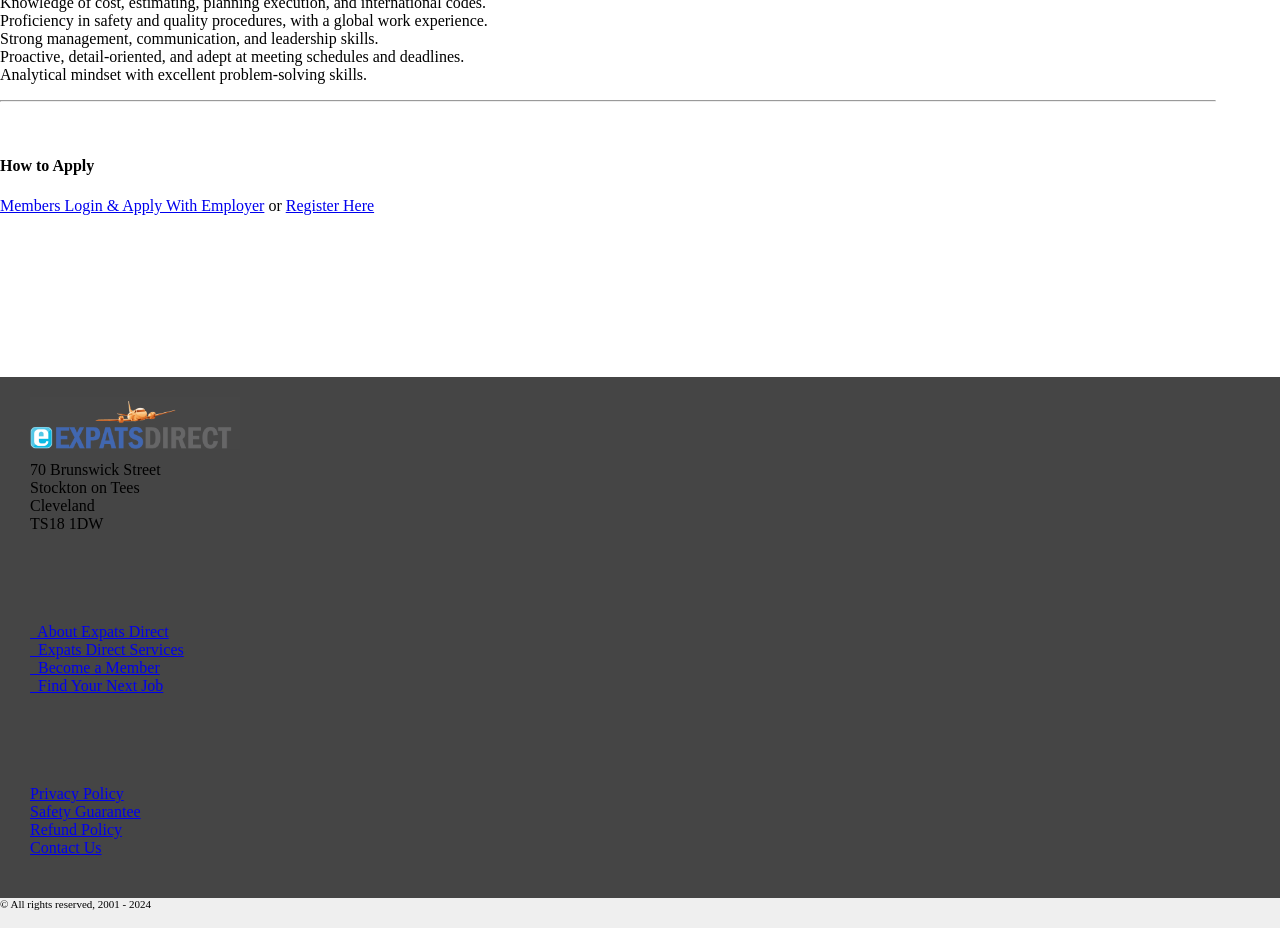How many links are there in the bottom section?
Refer to the image and give a detailed answer to the query.

The bottom section of the webpage contains several links, including About Expats Direct, Expats Direct Services, Become a Member, Find Your Next Job, Privacy Policy, Safety Guarantee, and Contact Us. There are a total of 7 links in this section.